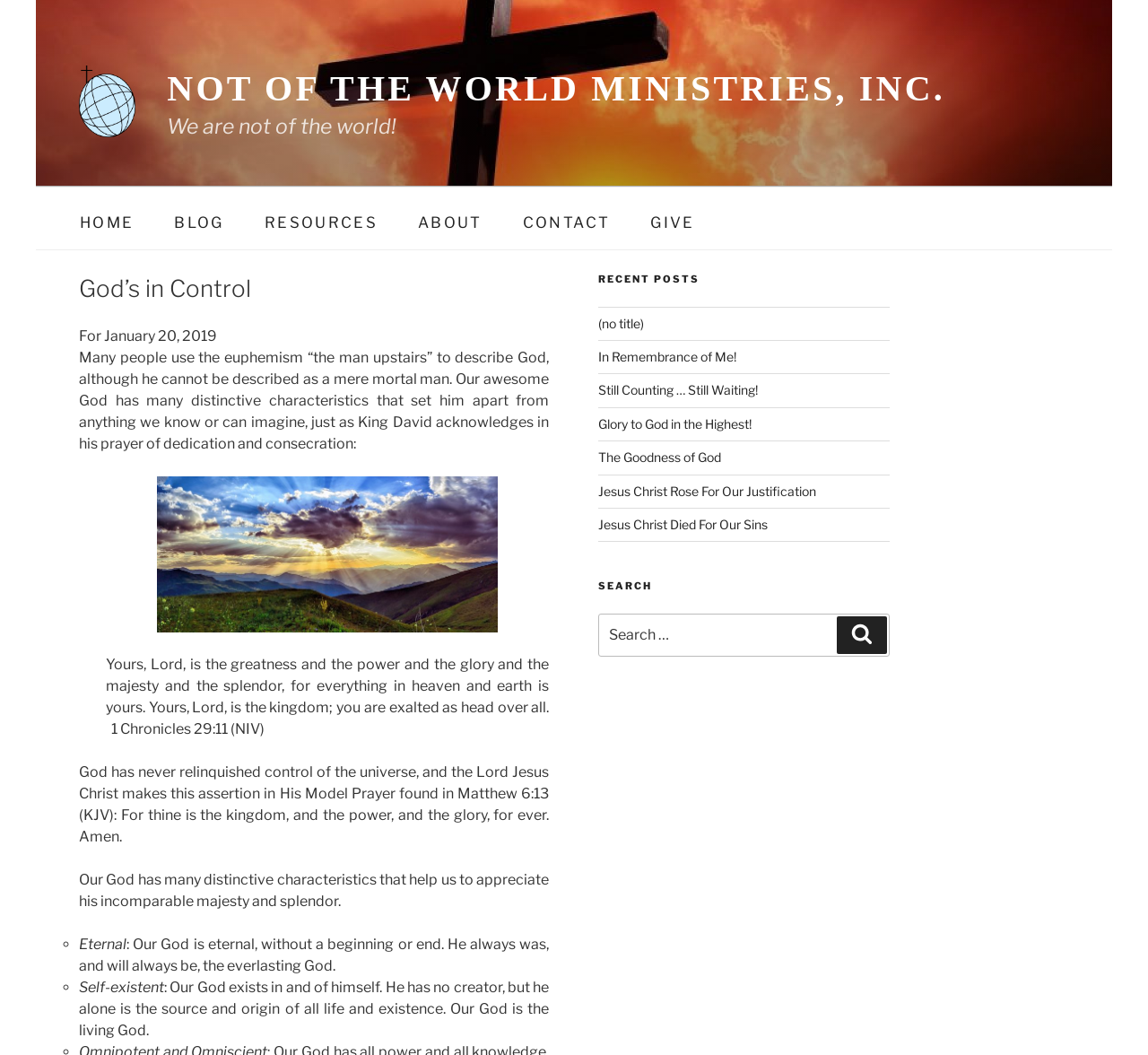Summarize the contents and layout of the webpage in detail.

The webpage is for "Not Of The World Ministries, Inc." and has a prominent link to the organization's name at the top left corner. Below this, there is a header section with a title "God's in Control" and a subheading "For January 20, 2019". 

To the right of the header section, there is a top menu navigation bar with six links: "HOME", "BLOG", "RESOURCES", "ABOUT", "CONTACT", and "GIVE". 

The main content of the webpage is a blog post or article that discusses the characteristics of God. The article starts with a quote from 1 Chronicles 29:11 (NIV) and then explains how God has never relinquished control of the universe. The article highlights God's distinctive characteristics, including being eternal and self-existent. 

On the right-hand side of the webpage, there is a blog sidebar with two sections: "RECENT POSTS" and "SEARCH". The "RECENT POSTS" section lists six links to recent blog posts, and the "SEARCH" section has a search box and a "Search" button.